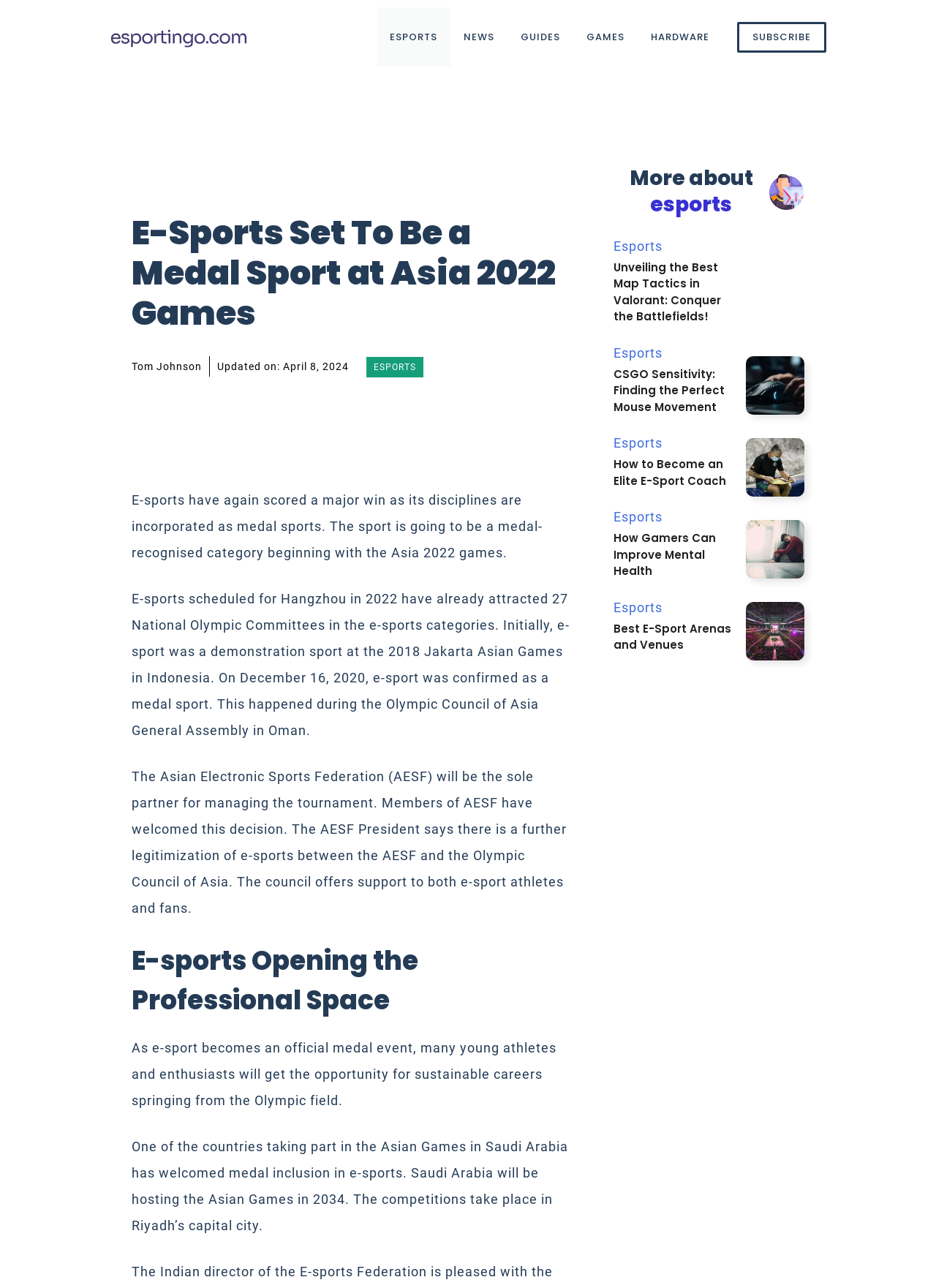Please find and provide the title of the webpage.

E-Sports Set To Be a Medal Sport at Asia 2022 Games